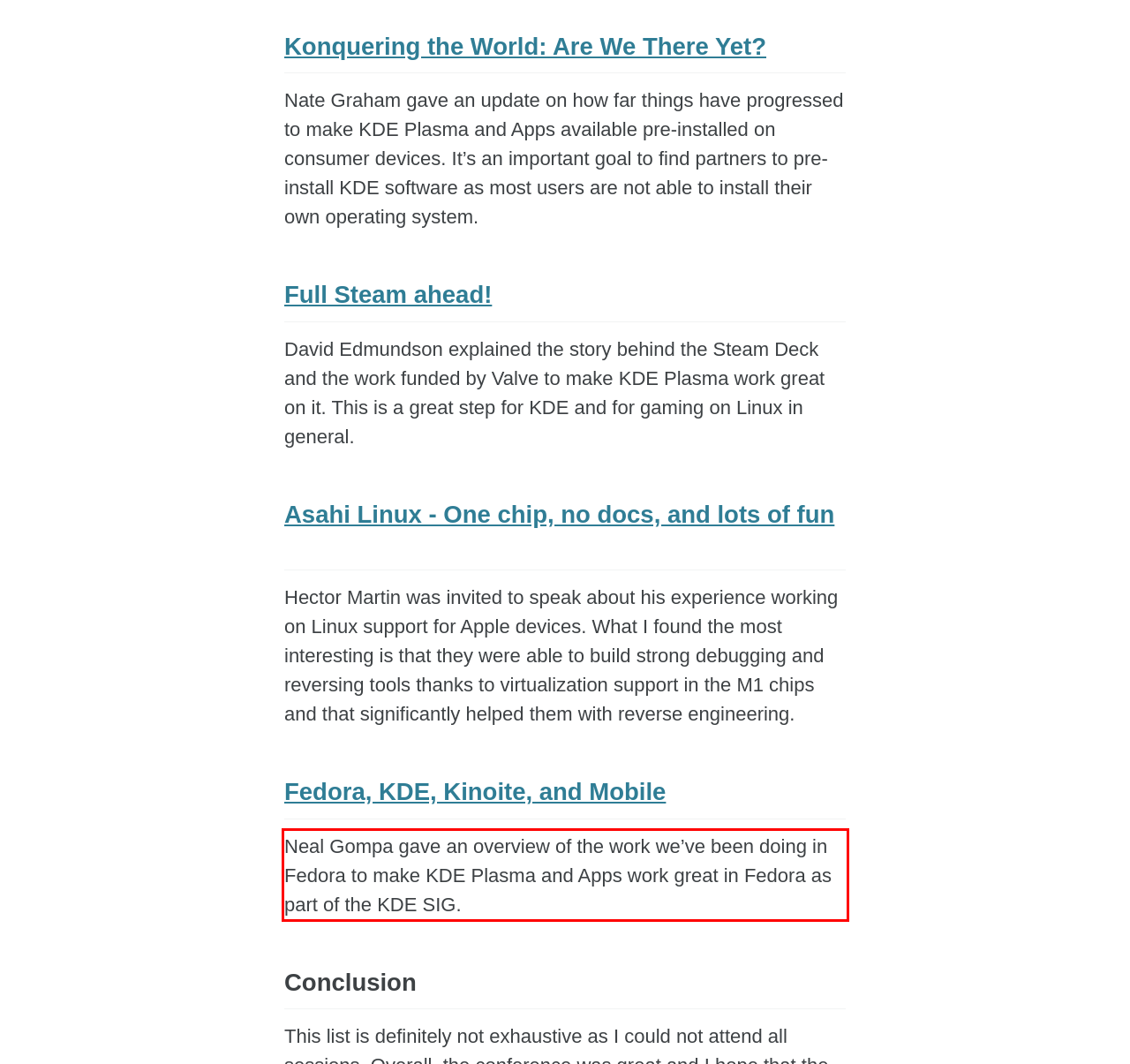Please extract the text content from the UI element enclosed by the red rectangle in the screenshot.

Neal Gompa gave an overview of the work we’ve been doing in Fedora to make KDE Plasma and Apps work great in Fedora as part of the KDE SIG.